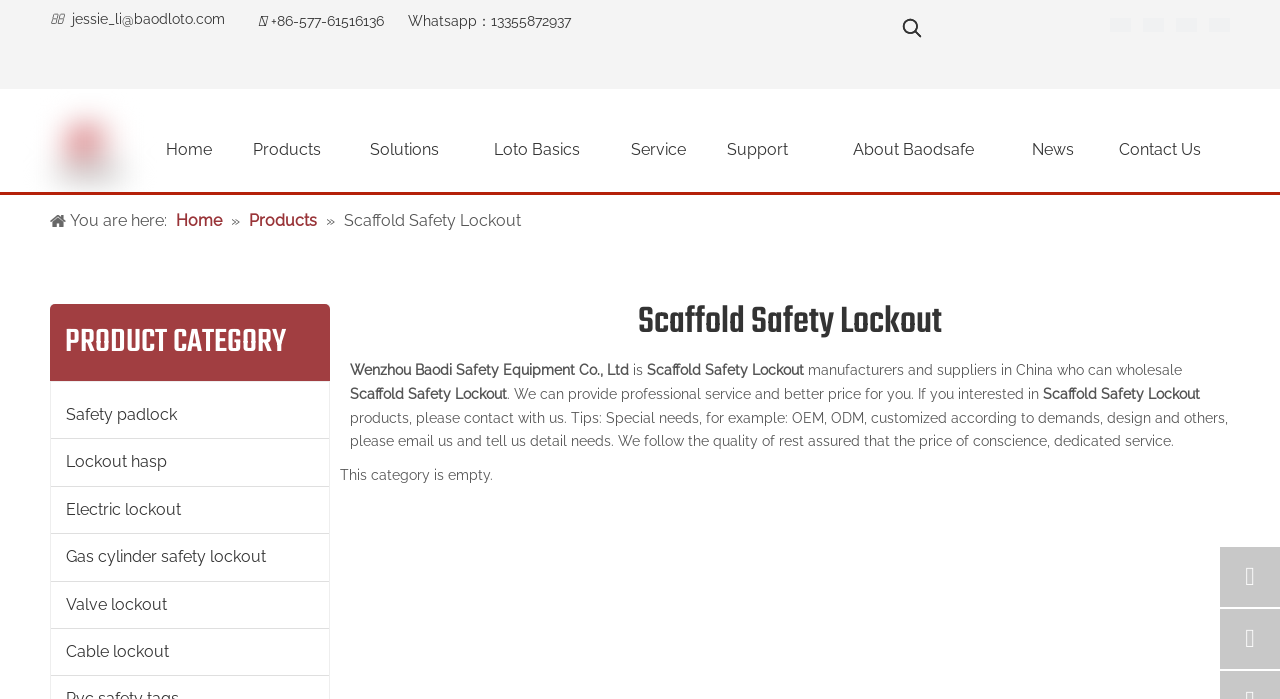Determine the bounding box coordinates of the element's region needed to click to follow the instruction: "Click the 'Home' button". Provide these coordinates as four float numbers between 0 and 1, formatted as [left, top, right, bottom].

[0.117, 0.172, 0.179, 0.258]